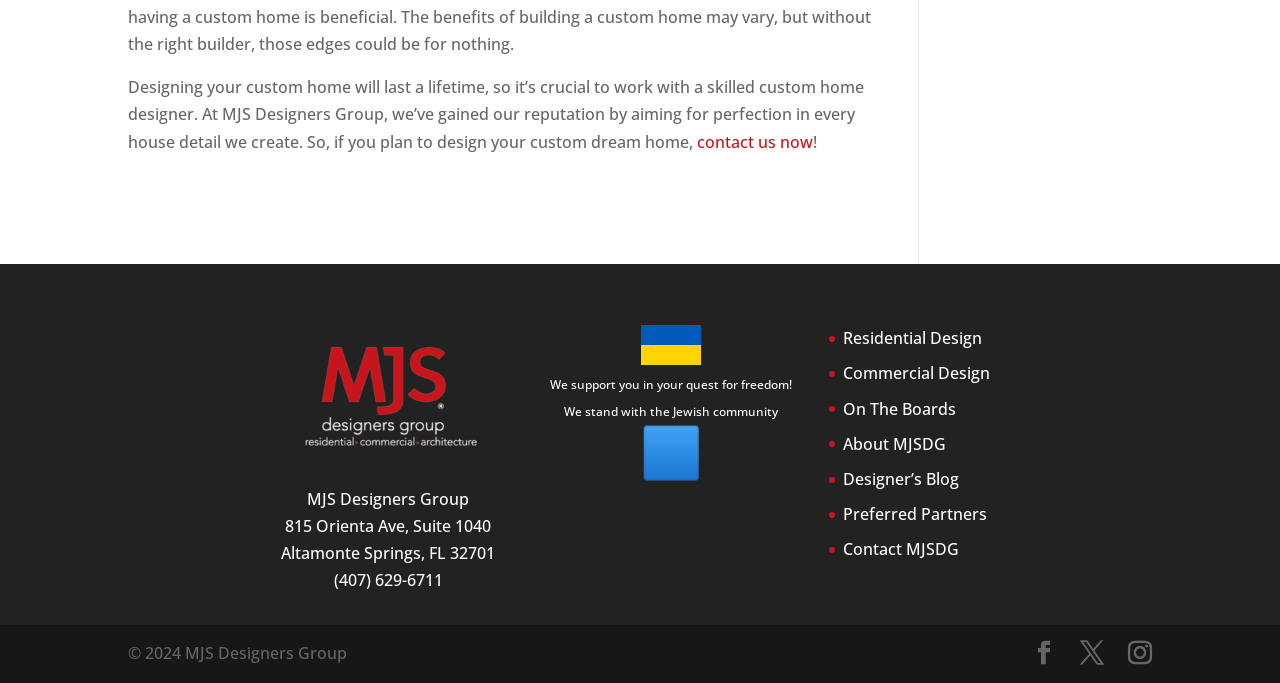Find and specify the bounding box coordinates that correspond to the clickable region for the instruction: "Get in touch with MJS Designers Group".

[0.261, 0.834, 0.346, 0.866]